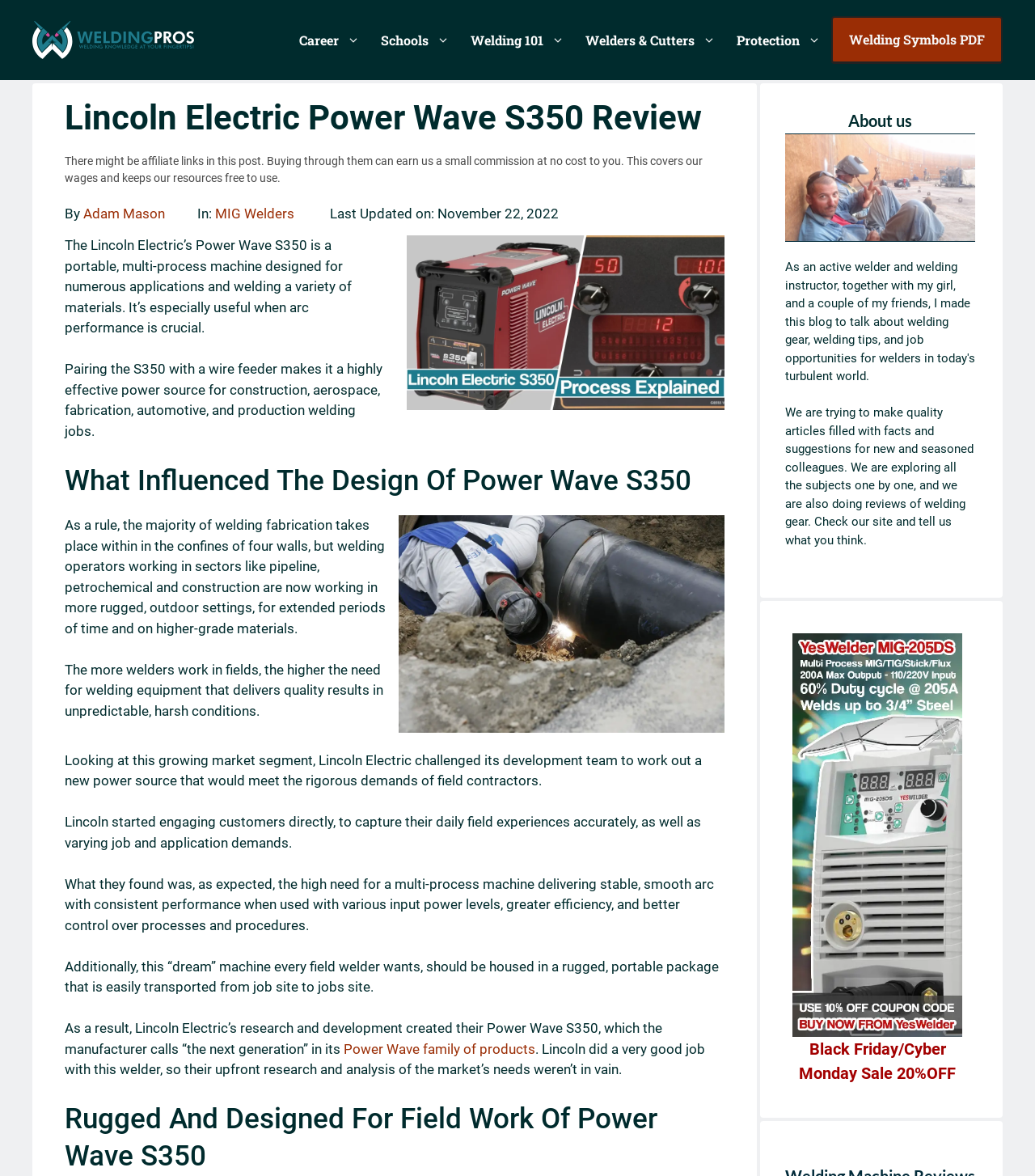What is the purpose of the Power Wave S350?
Kindly answer the question with as much detail as you can.

According to the webpage, the Power Wave S350 is a portable, multi-process machine designed for numerous applications and welding a variety of materials.